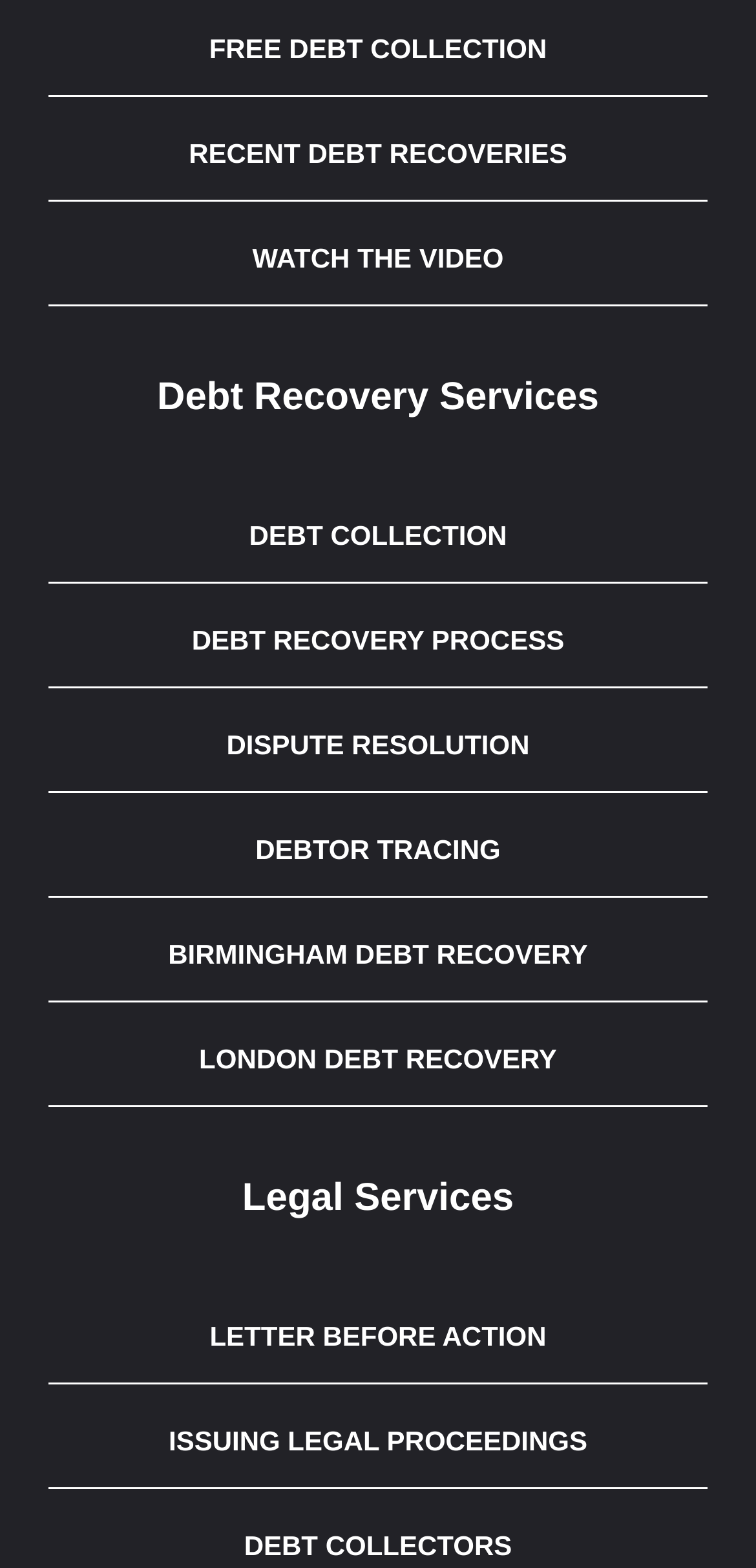Please answer the following question using a single word or phrase: 
What legal services are offered by this company?

Letter before action and issuing legal proceedings